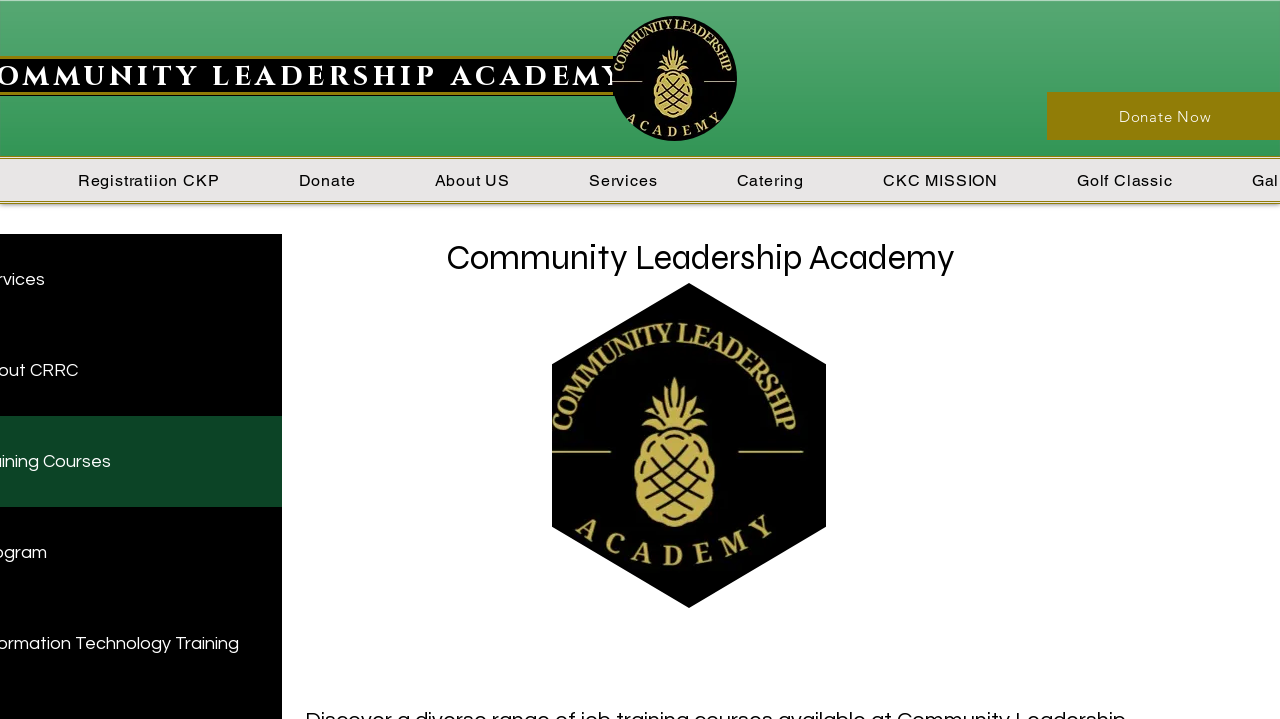Is the 'Golf Classic' link to the right of the 'CKC MISSION' link?
Refer to the image and respond with a one-word or short-phrase answer.

Yes